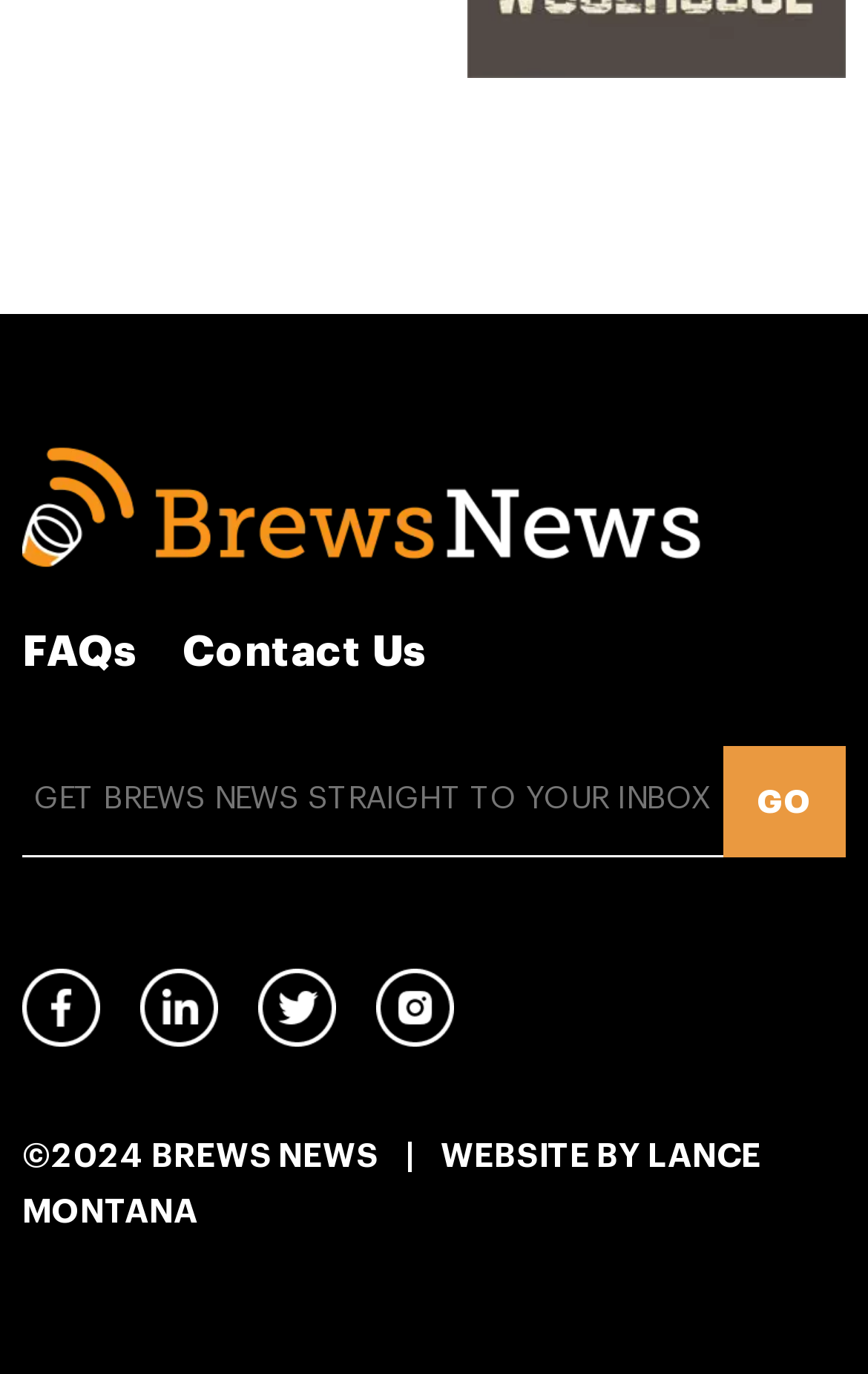Predict the bounding box coordinates for the UI element described as: "types of business courses". The coordinates should be four float numbers between 0 and 1, presented as [left, top, right, bottom].

None